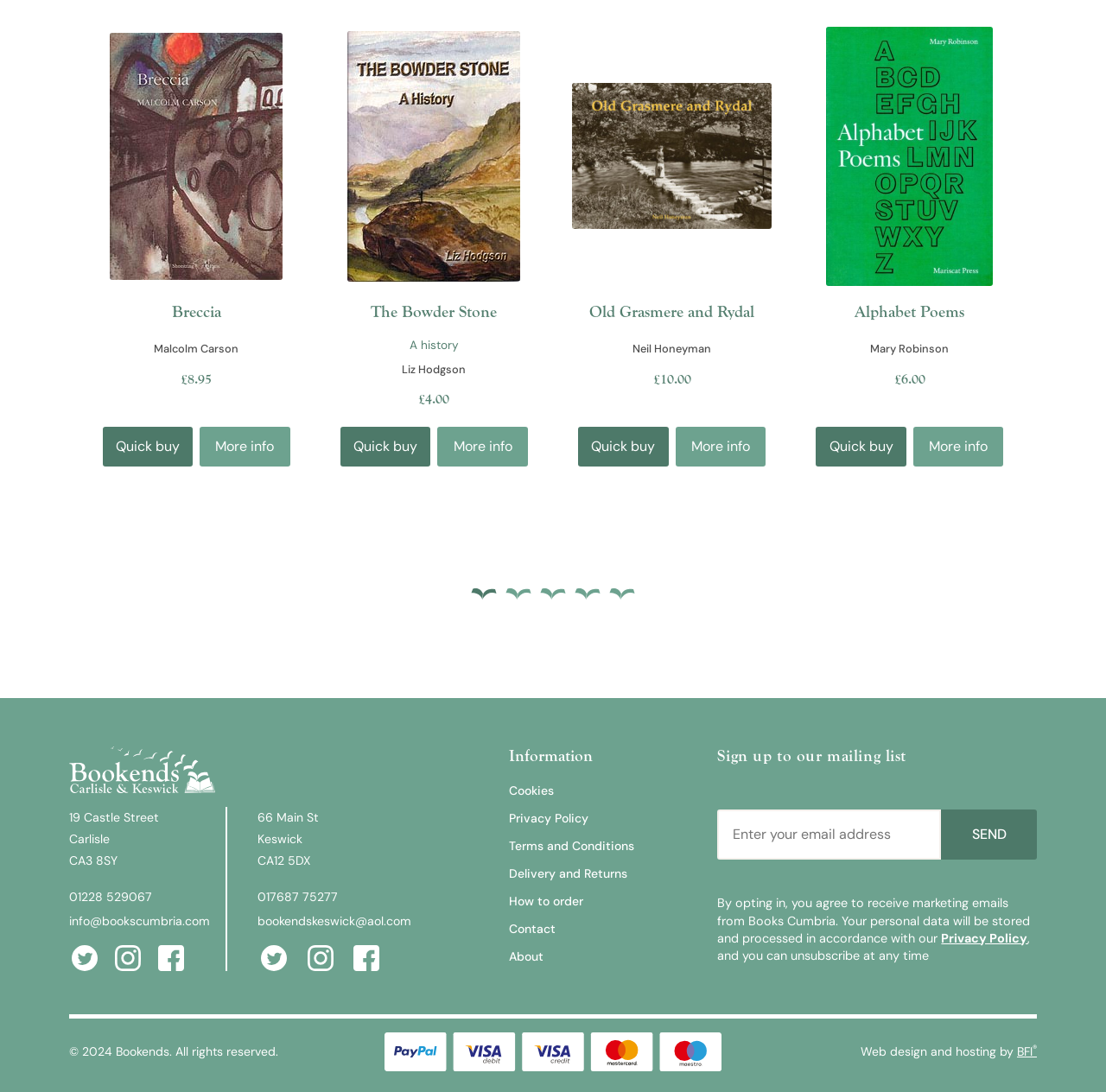Respond to the question below with a single word or phrase:
What is the phone number of the bookstore in Keswick?

017687 75277